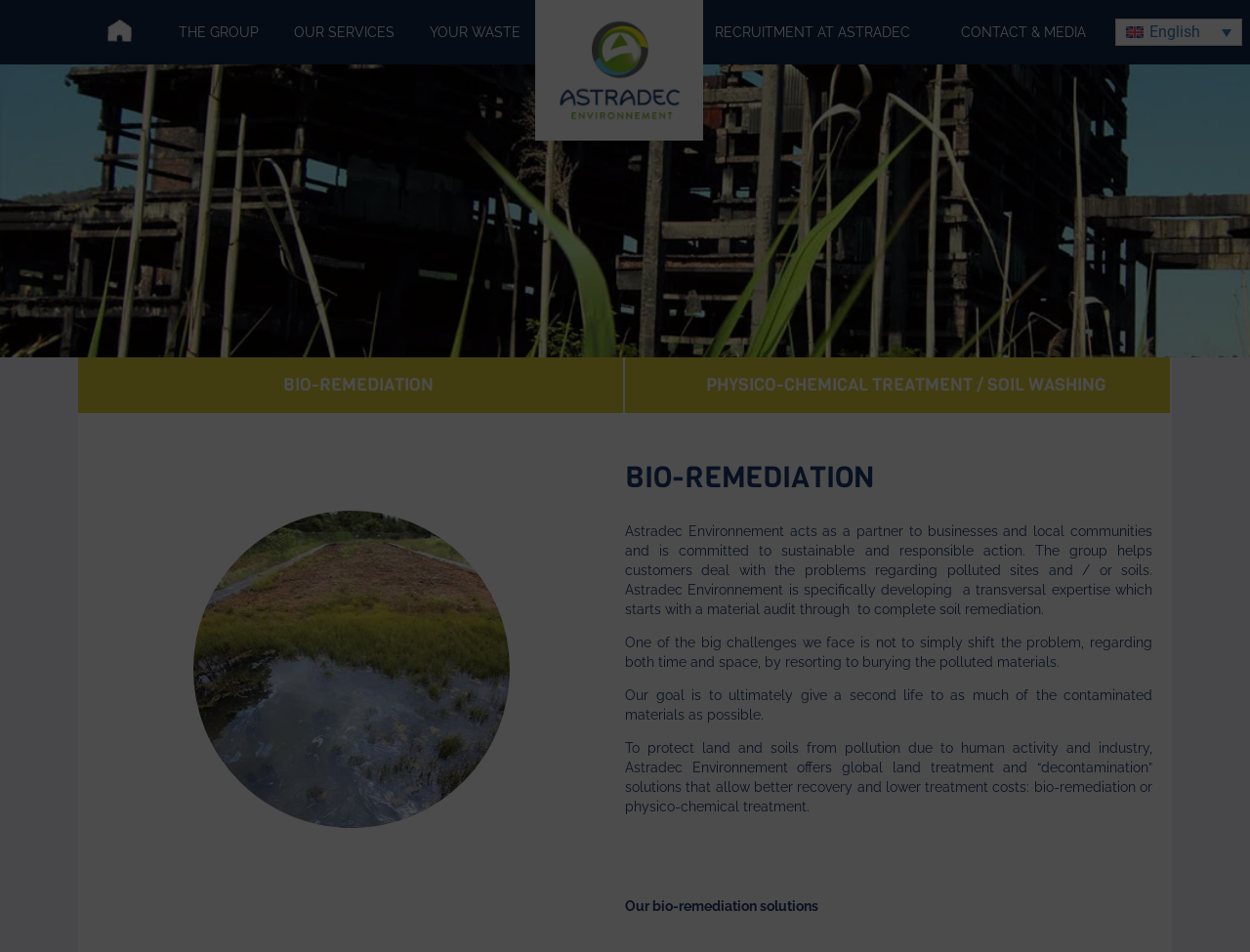Please determine the bounding box coordinates of the area that needs to be clicked to complete this task: 'Click on THE GROUP'. The coordinates must be four float numbers between 0 and 1, formatted as [left, top, right, bottom].

[0.143, 0.026, 0.207, 0.042]